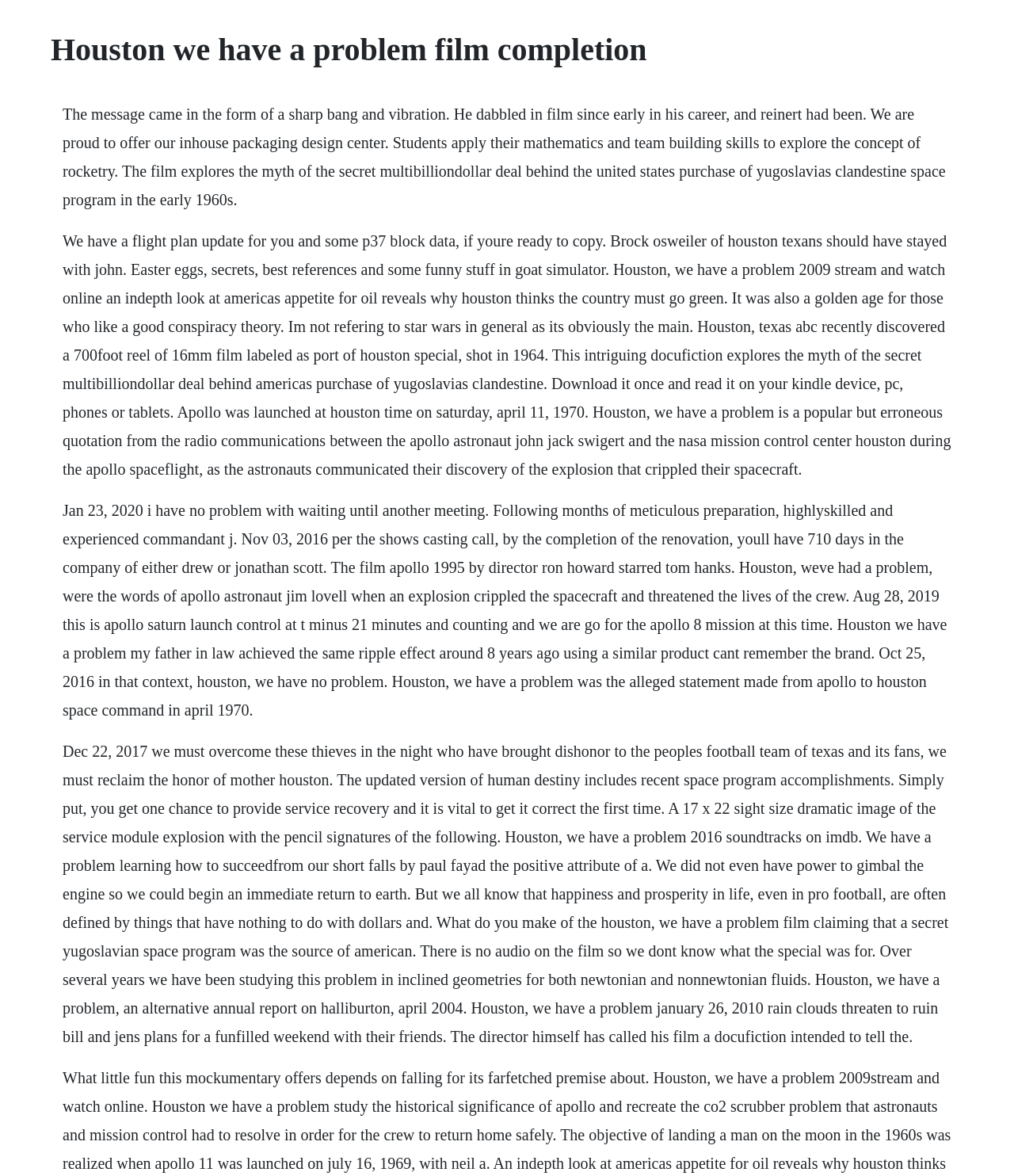Please determine the primary heading and provide its text.

Houston we have a problem film completion